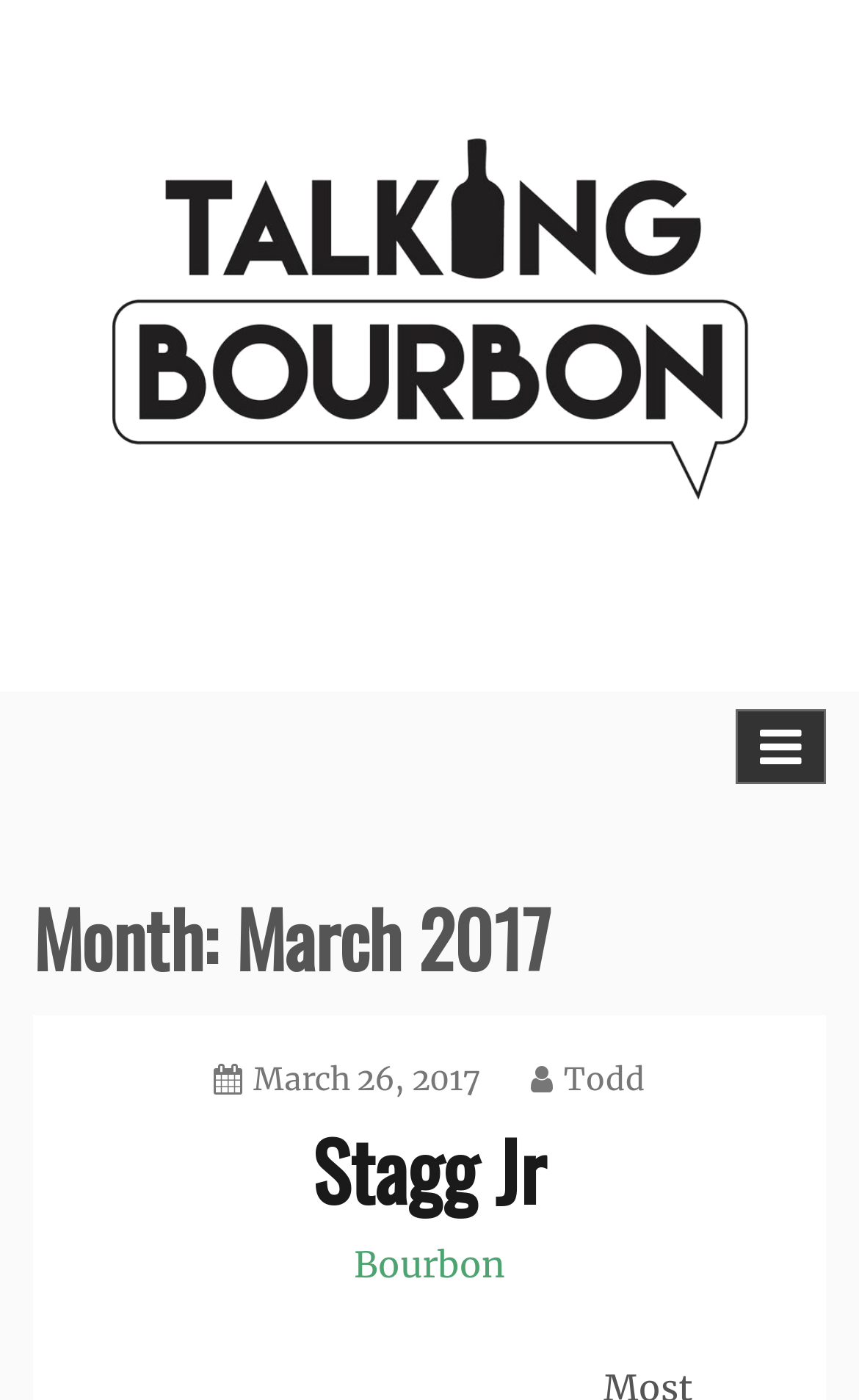Bounding box coordinates are specified in the format (top-left x, top-left y, bottom-right x, bottom-right y). All values are floating point numbers bounded between 0 and 1. Please provide the bounding box coordinate of the region this sentence describes: Stagg Jr

[0.364, 0.793, 0.636, 0.876]